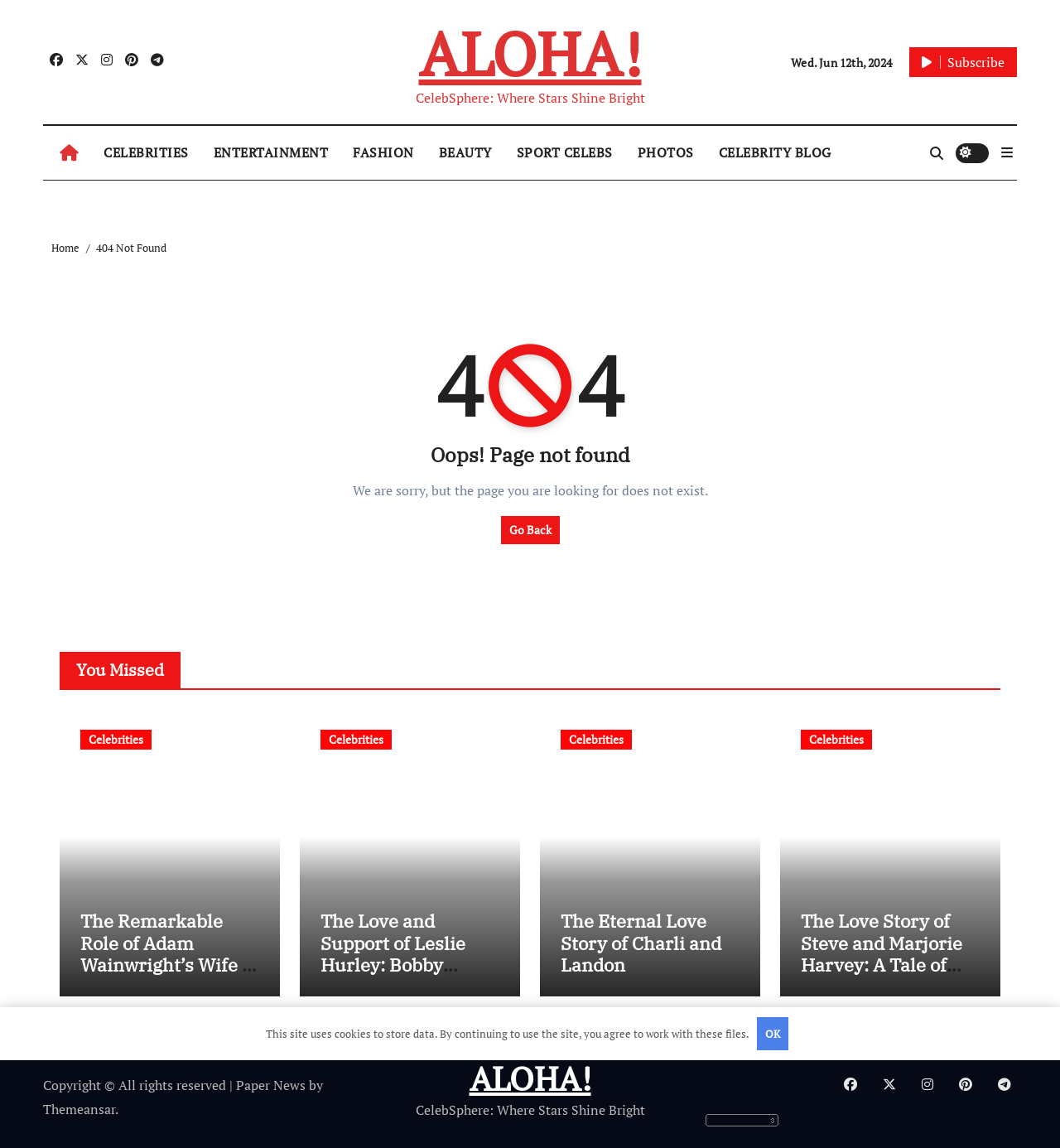What is the name of the website?
Based on the image, answer the question with as much detail as possible.

The name of the website can be found in the top-left corner of the webpage, where it says 'CelebSphere: Where Stars Shine Bright'.